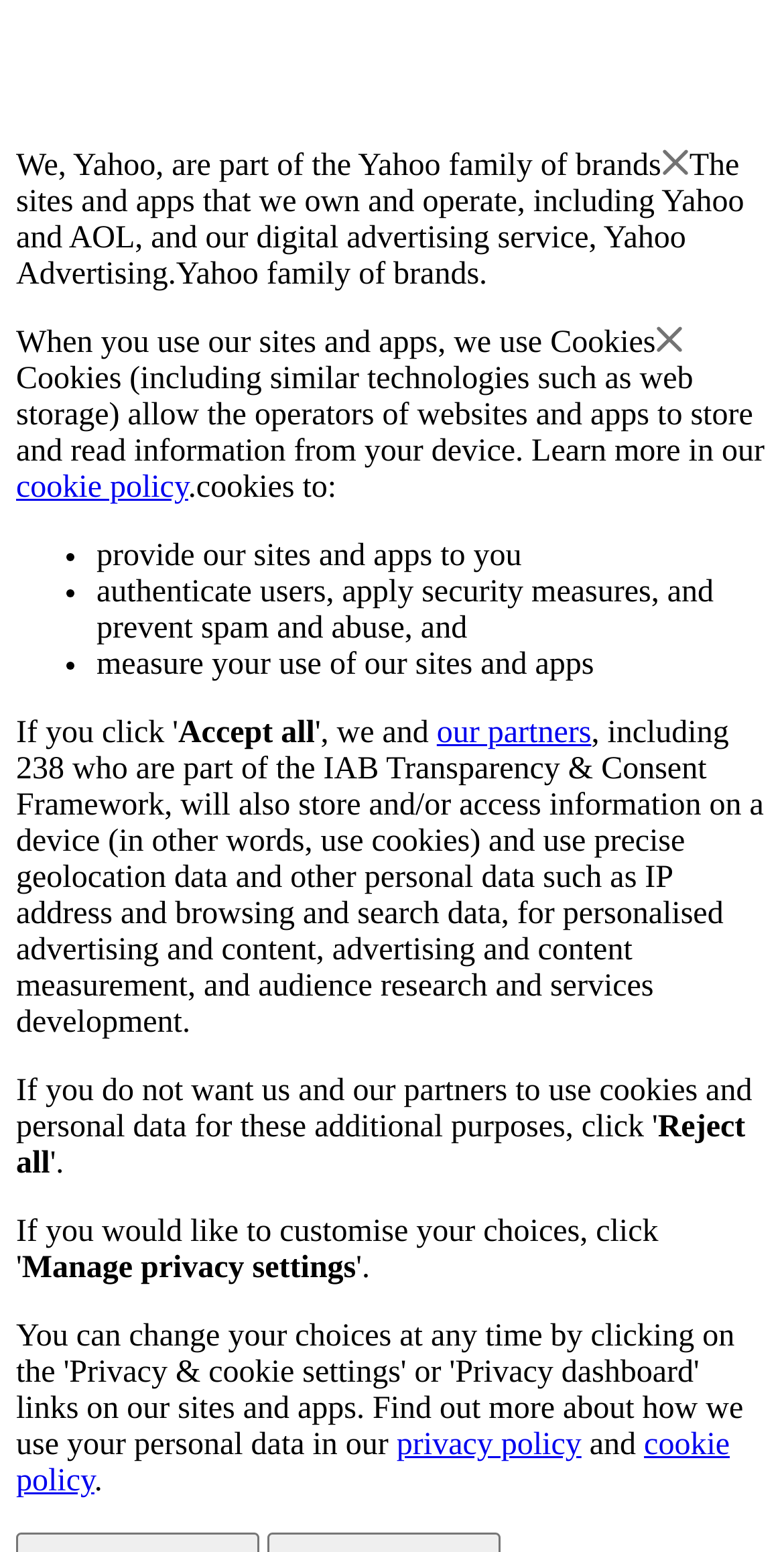Based on the image, provide a detailed response to the question:
What do cookies allow operators to do?

According to the webpage, cookies allow the operators of websites and apps to store and read information from a user's device, as stated in the description of the 'Cookies' element.